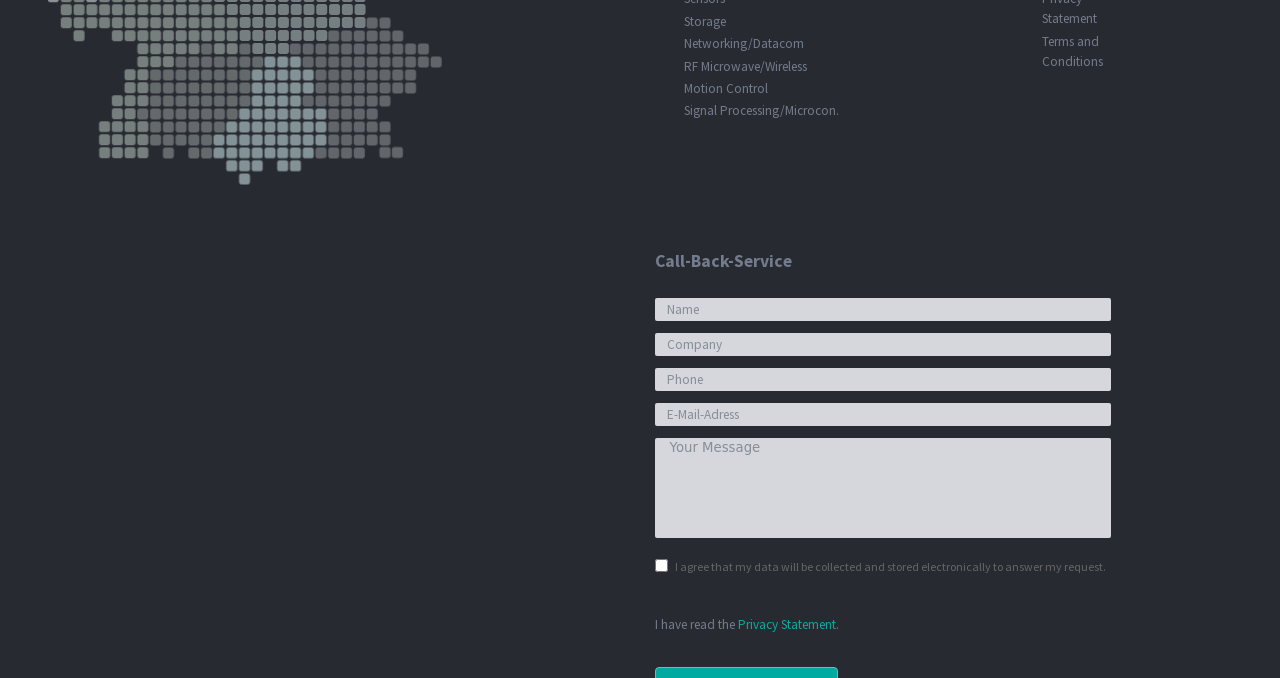Locate the bounding box coordinates of the element I should click to achieve the following instruction: "Read the Privacy Statement".

[0.576, 0.909, 0.653, 0.934]